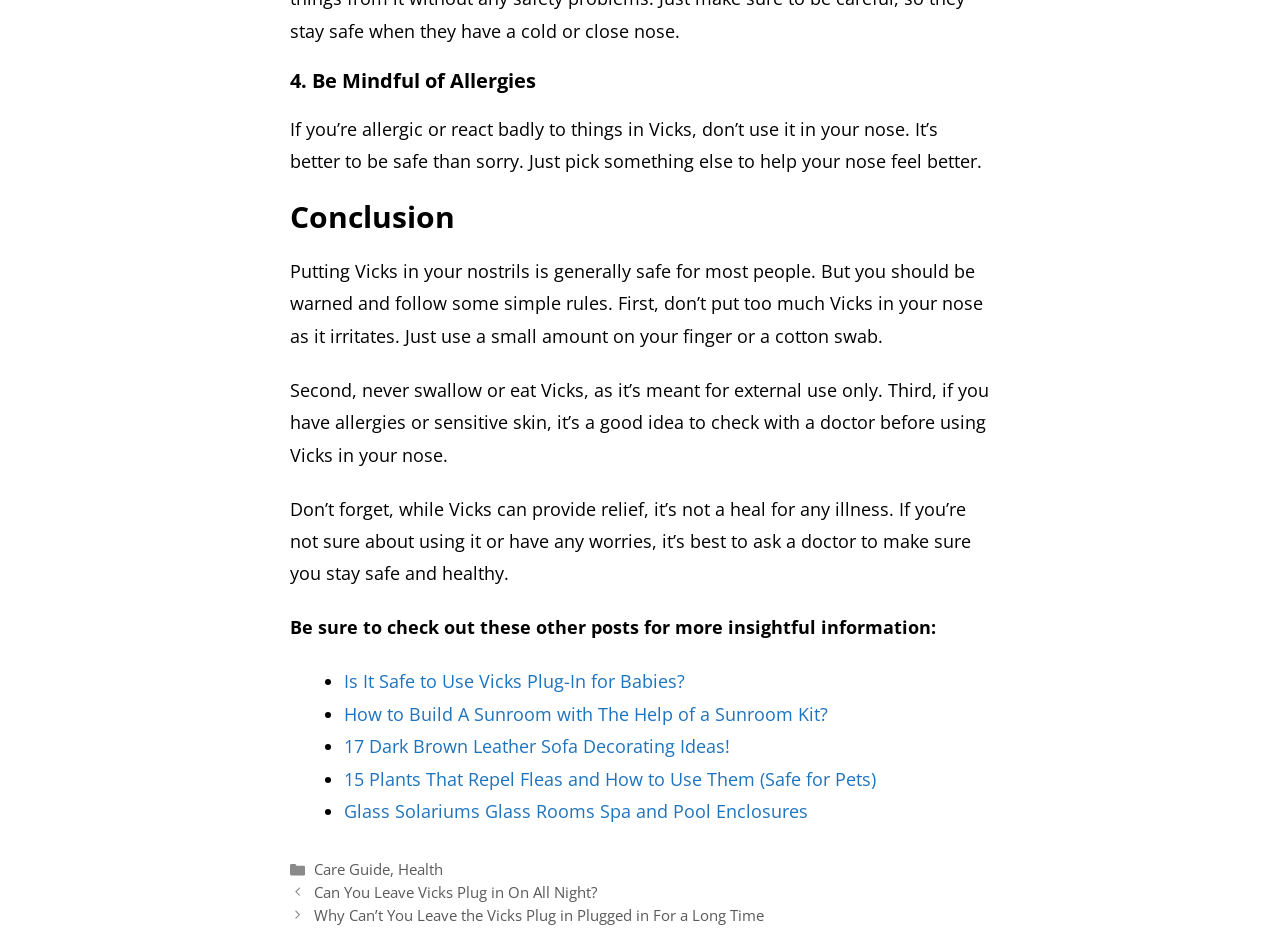Please find the bounding box coordinates of the element that you should click to achieve the following instruction: "Open the search". The coordinates should be presented as four float numbers between 0 and 1: [left, top, right, bottom].

None